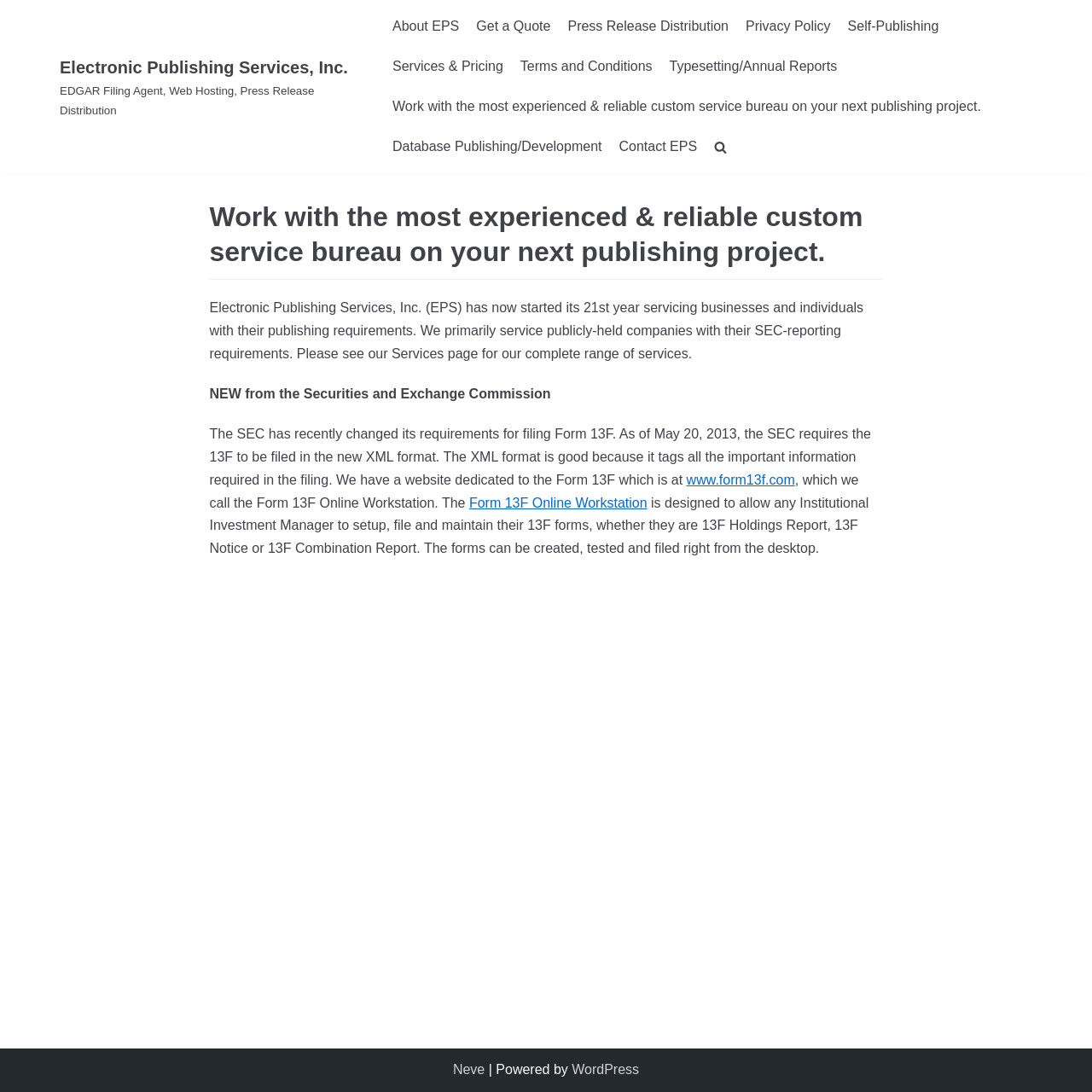Please identify the coordinates of the bounding box that should be clicked to fulfill this instruction: "Contact EPS".

[0.567, 0.124, 0.638, 0.145]